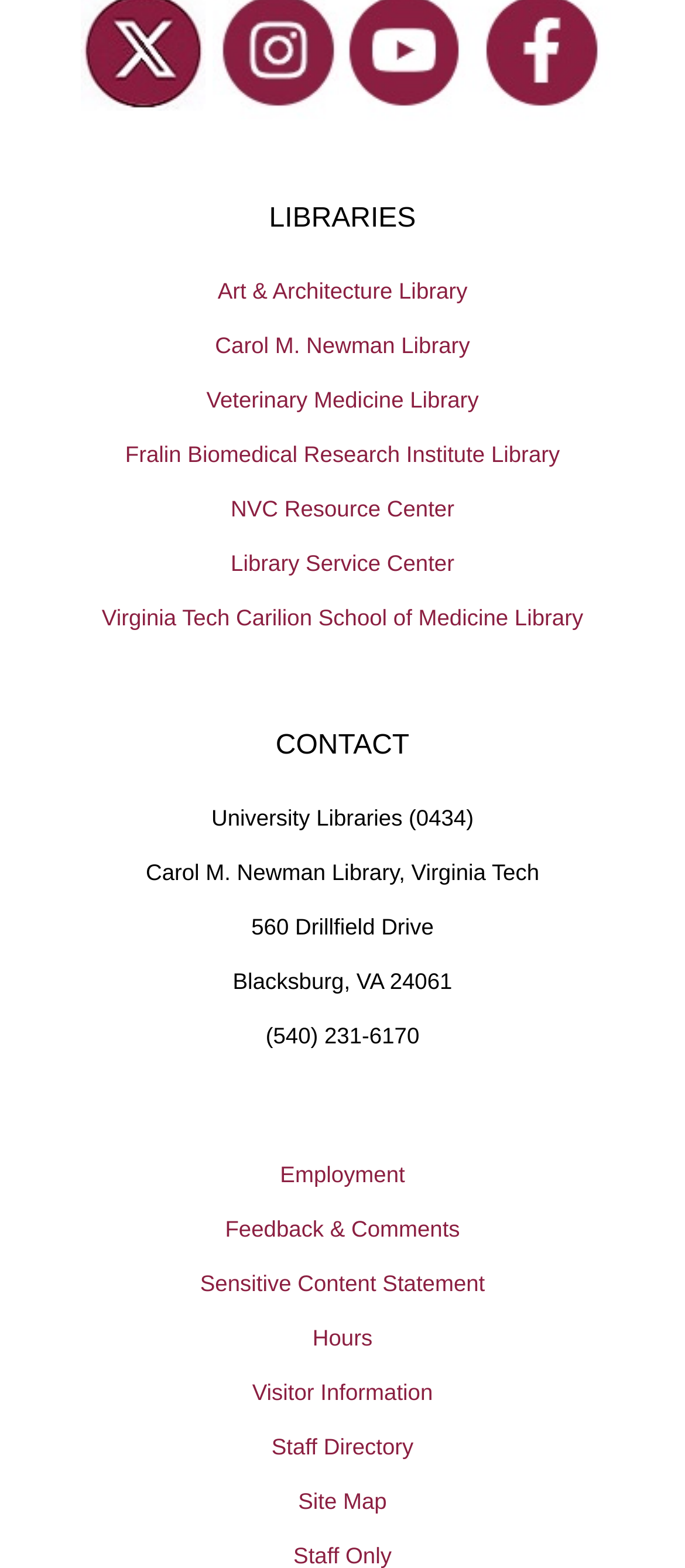Indicate the bounding box coordinates of the clickable region to achieve the following instruction: "Explore the Staff Directory."

[0.0, 0.905, 1.0, 0.94]